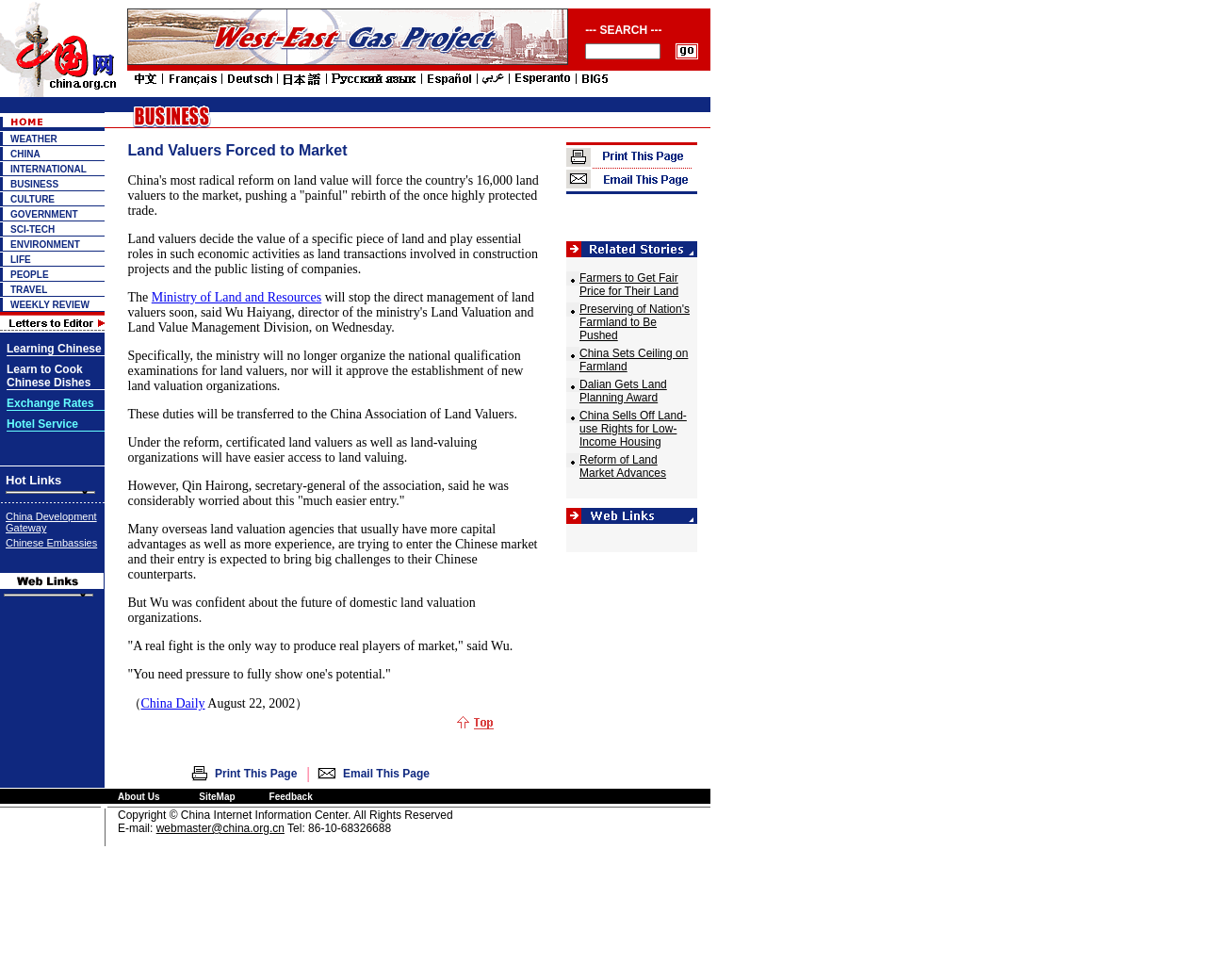Please reply to the following question using a single word or phrase: 
What categories are listed on the webpage?

WEATHER, CHINA, INTERNATIONAL, BUSINESS, etc.